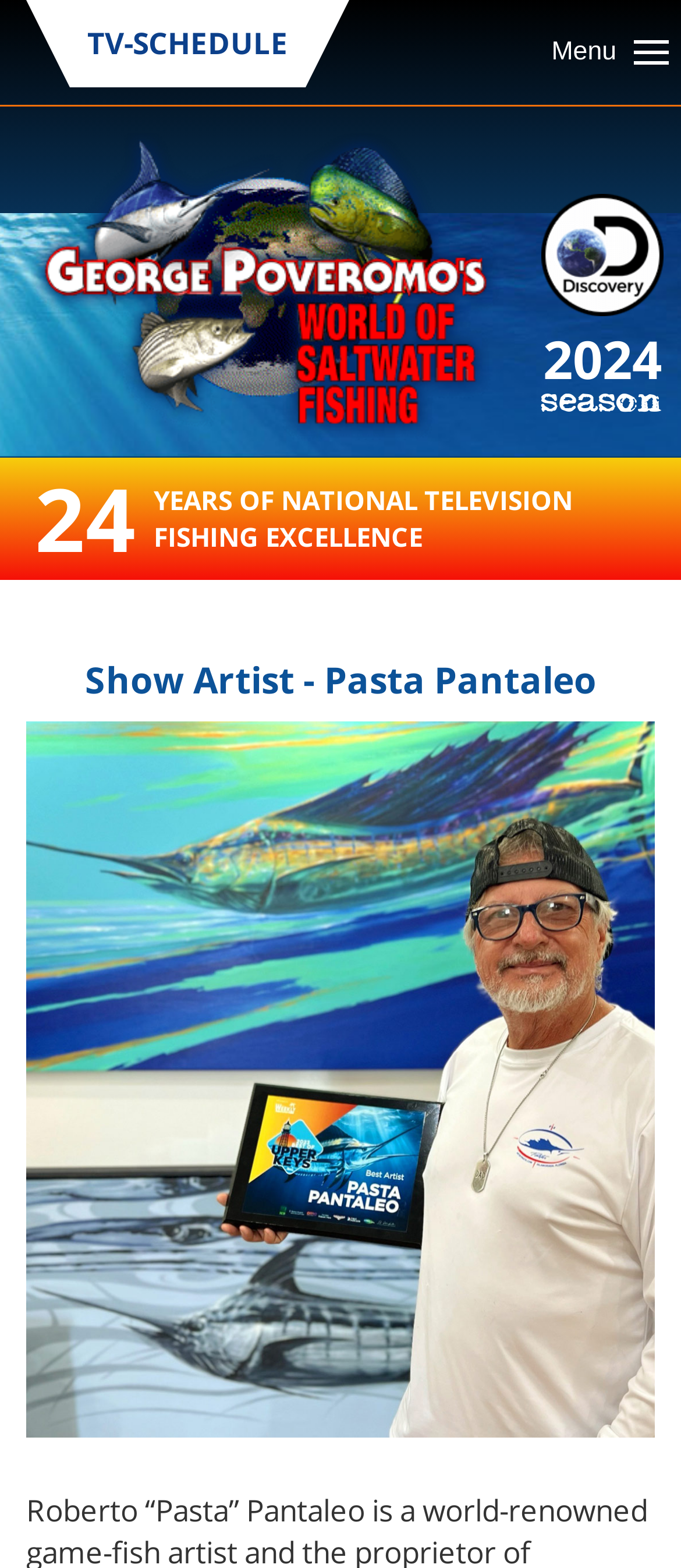Please provide a detailed answer to the question below based on the screenshot: 
How many links are present in the top navigation bar?

I counted the number of link elements in the top navigation bar by looking at the link elements with texts 'TV-SCHEDULE', 'Menu', and 'Logo' and their bounding box coordinates, which suggest they are part of the top navigation bar.